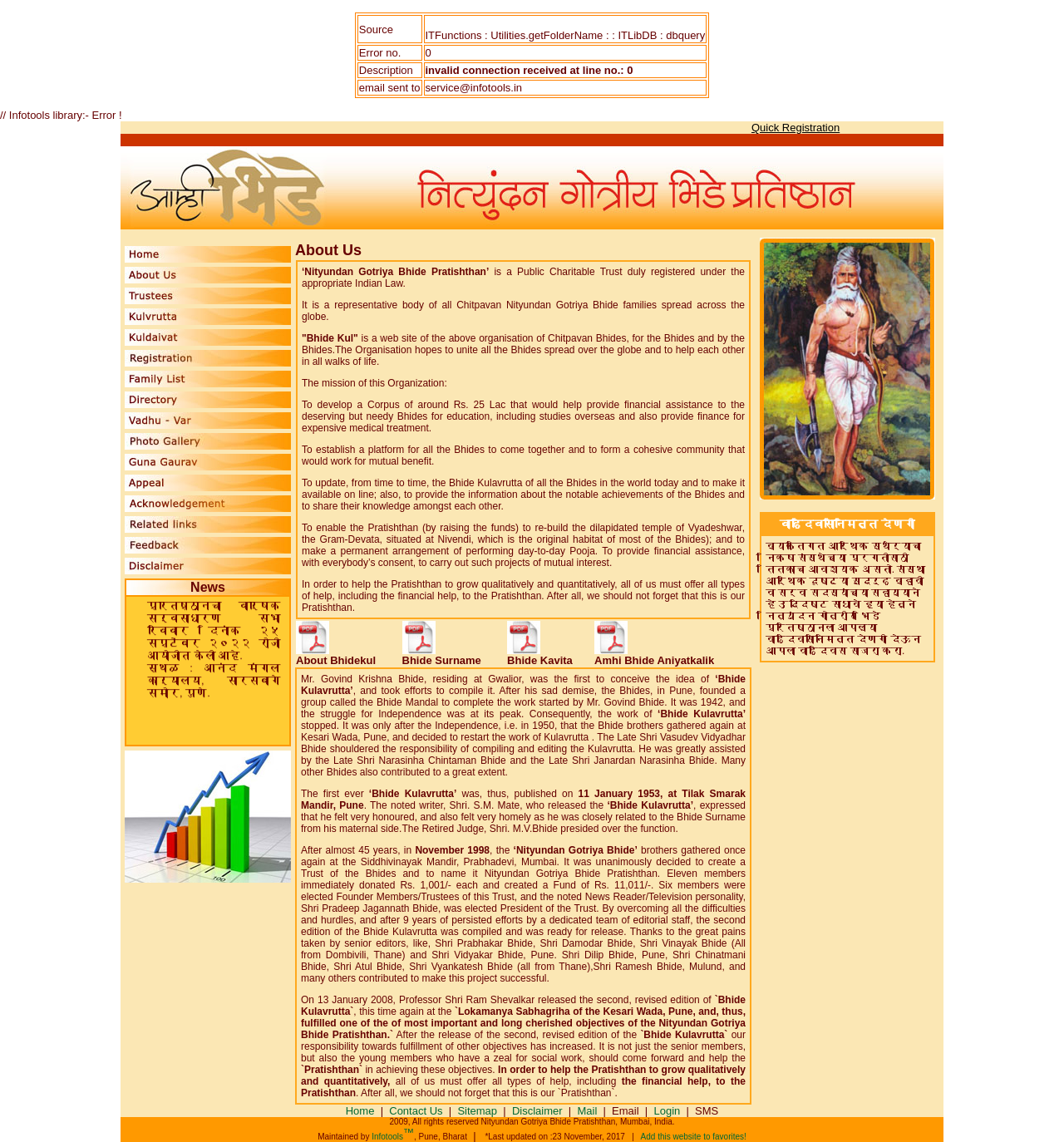What is the error message?
Answer the question with a detailed explanation, including all necessary information.

The error message is located in the table with the header 'Description' and the value 'invalid connection received at line no.: 0'.